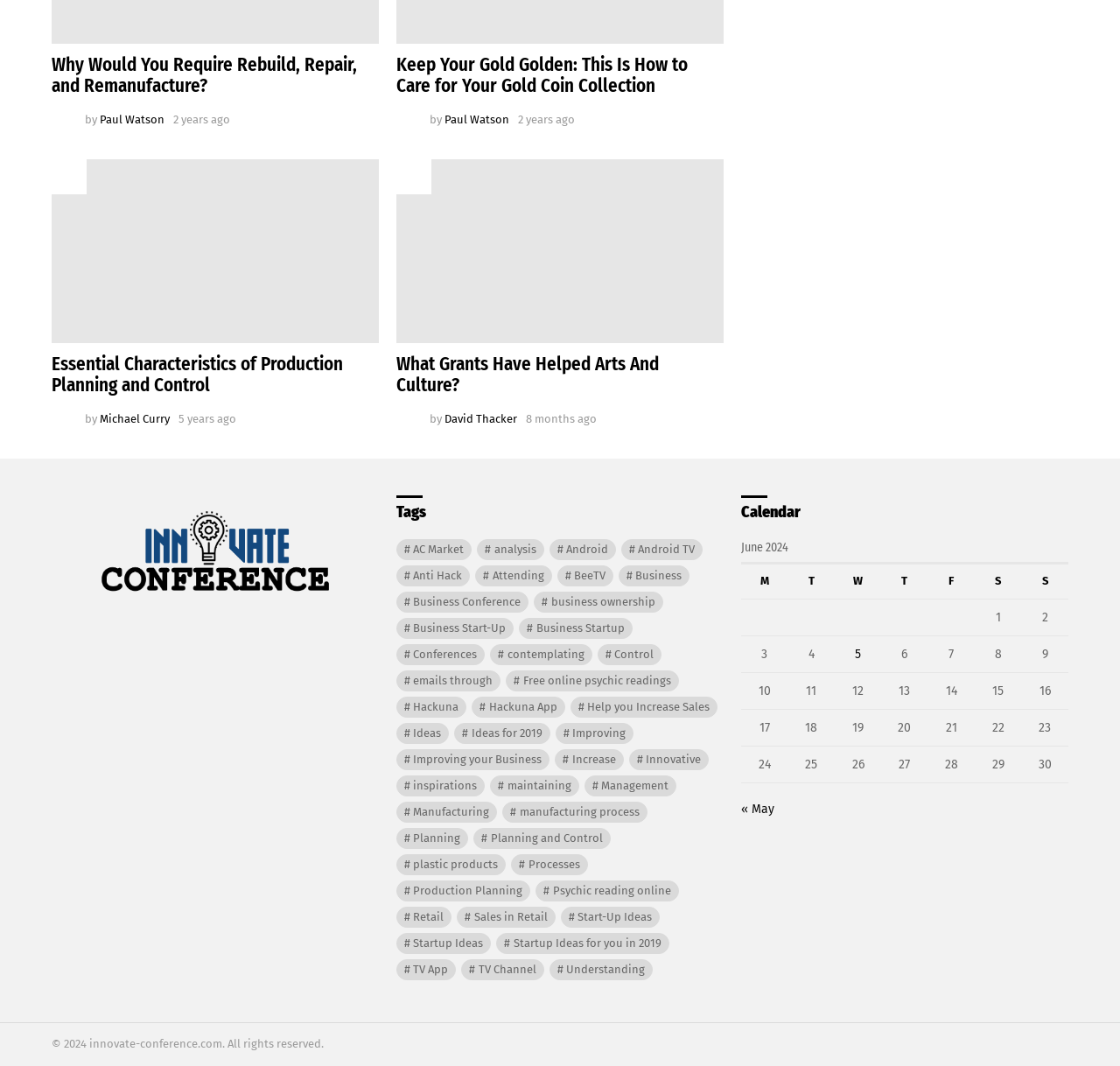Find the bounding box coordinates for the area that must be clicked to perform this action: "Click on the 'Why Would You Require Rebuild, Repair, and Remanufacture?' link".

[0.046, 0.05, 0.319, 0.091]